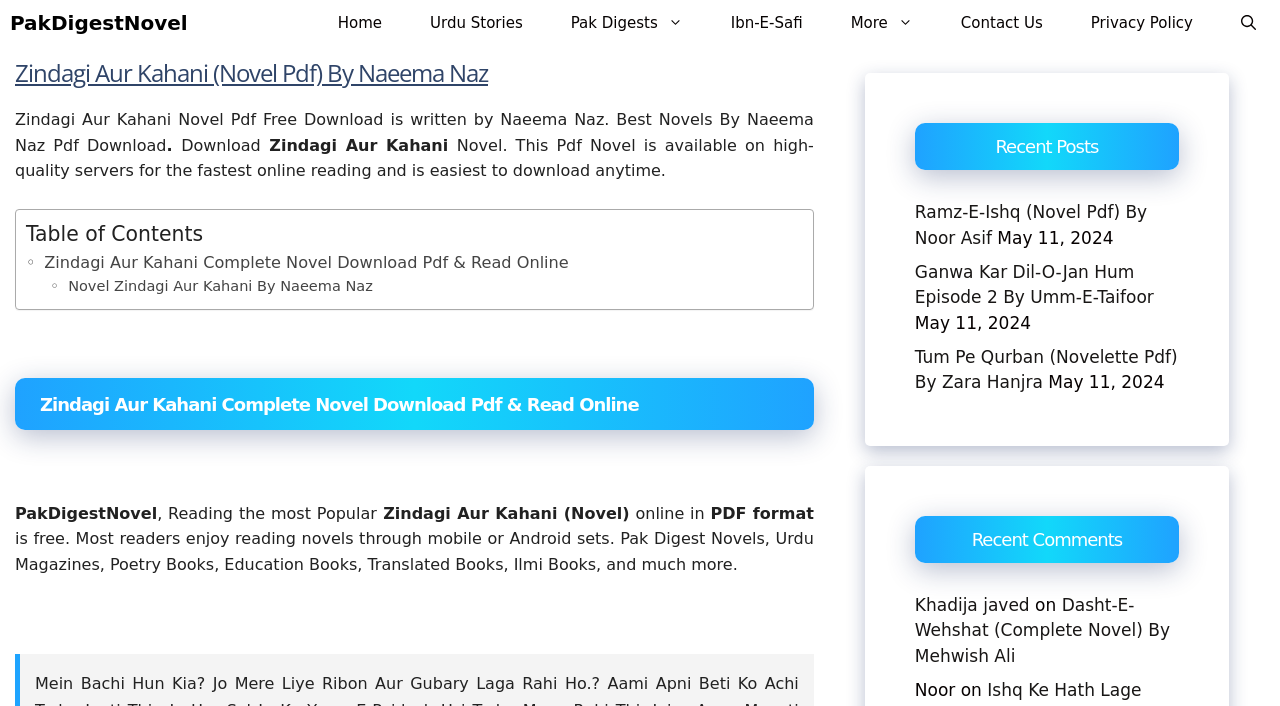Please mark the bounding box coordinates of the area that should be clicked to carry out the instruction: "Open Search Bar".

[0.951, 0.0, 1.0, 0.065]